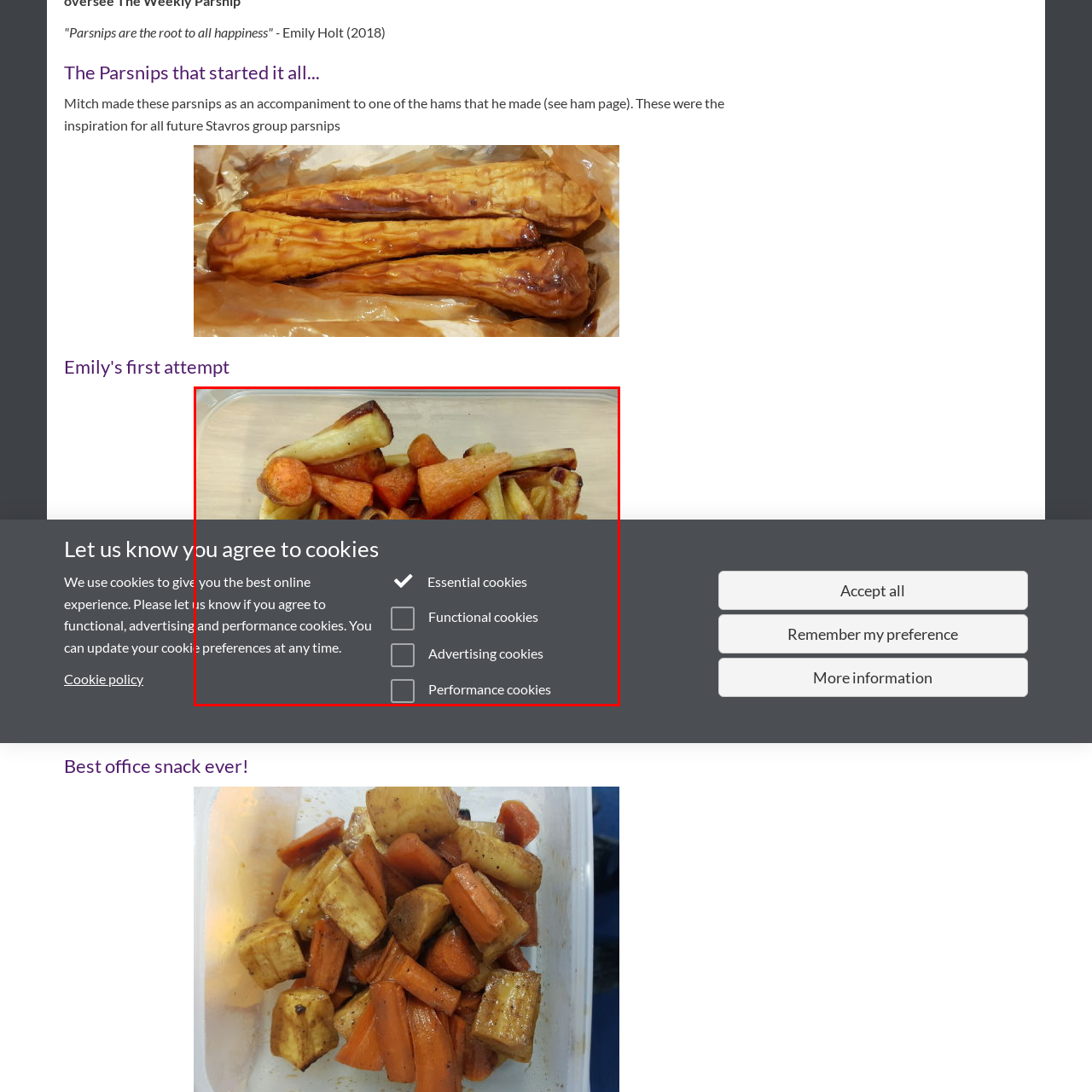Analyze the image surrounded by the red box and respond concisely: What inspired future recipes in the Stavros kitchen?

Mitch's original parsnips